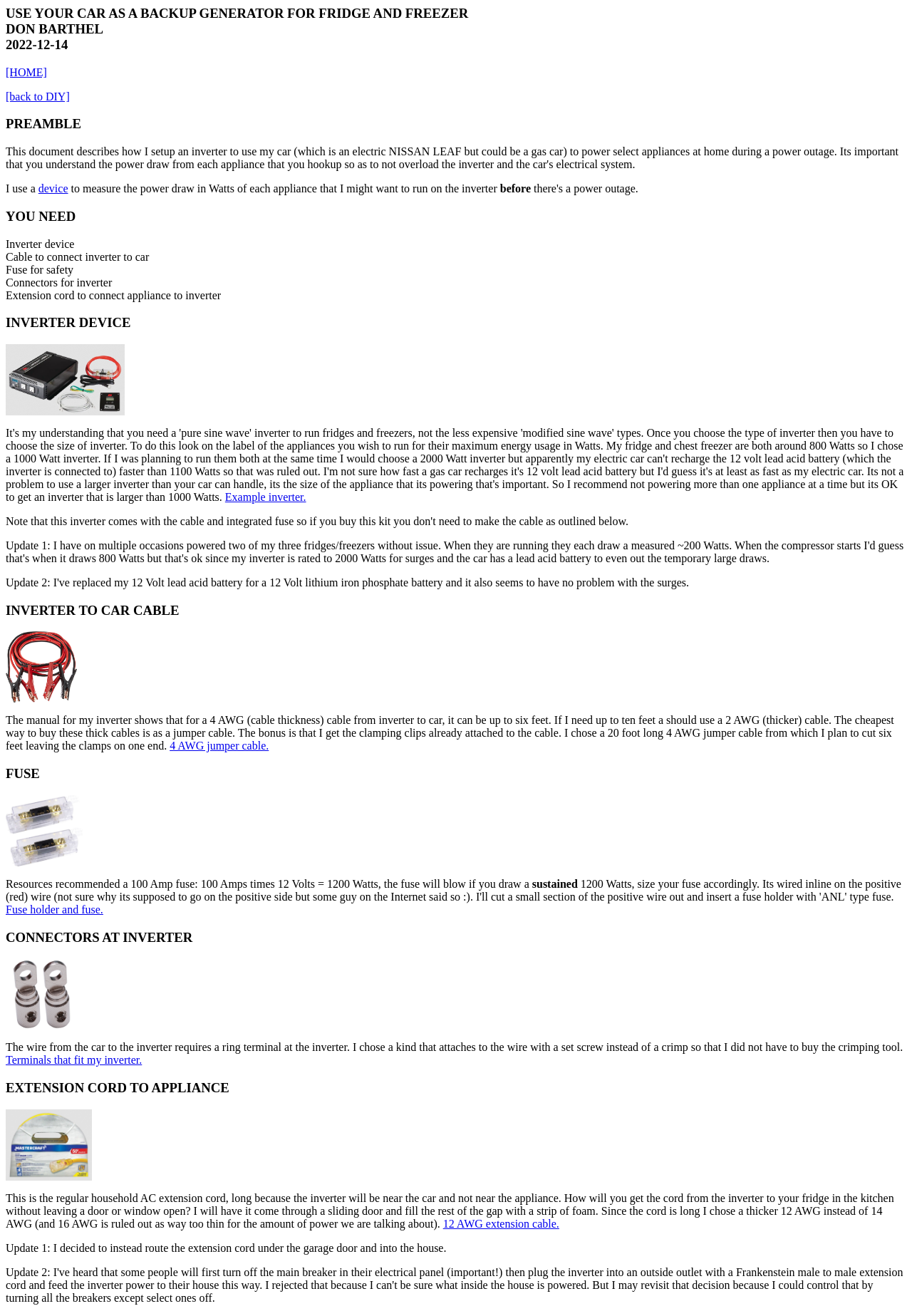Give a succinct answer to this question in a single word or phrase: 
What type of cable is recommended for a 4 AWG inverter to car connection?

Jumper cable